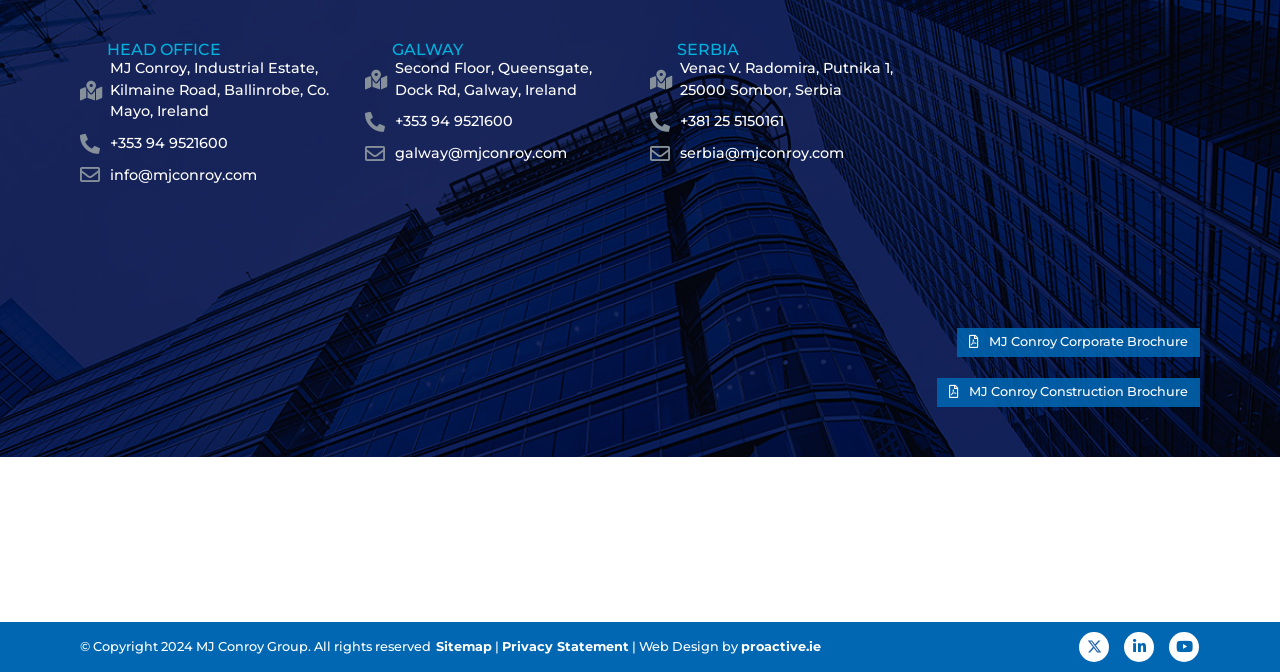Utilize the details in the image to thoroughly answer the following question: What is the phone number of the Galway office?

I found the phone number of the Galway office by looking at the link element with the ID 510, which is a child of the Root Element. The text of this element is '+353 94 9521600', which is the phone number of the Galway office.